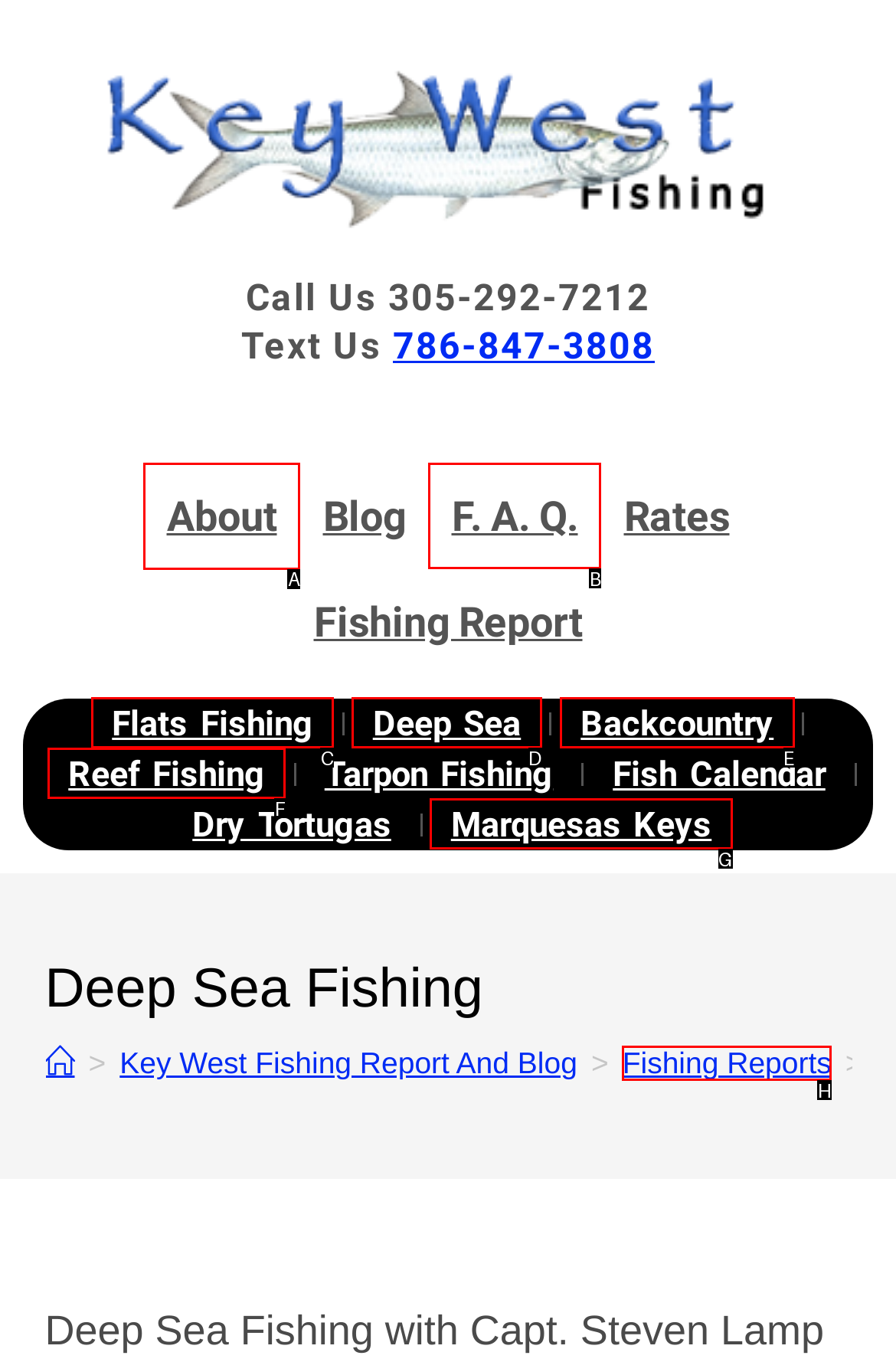Determine which HTML element to click for this task: Click the 'About' link Provide the letter of the selected choice.

A